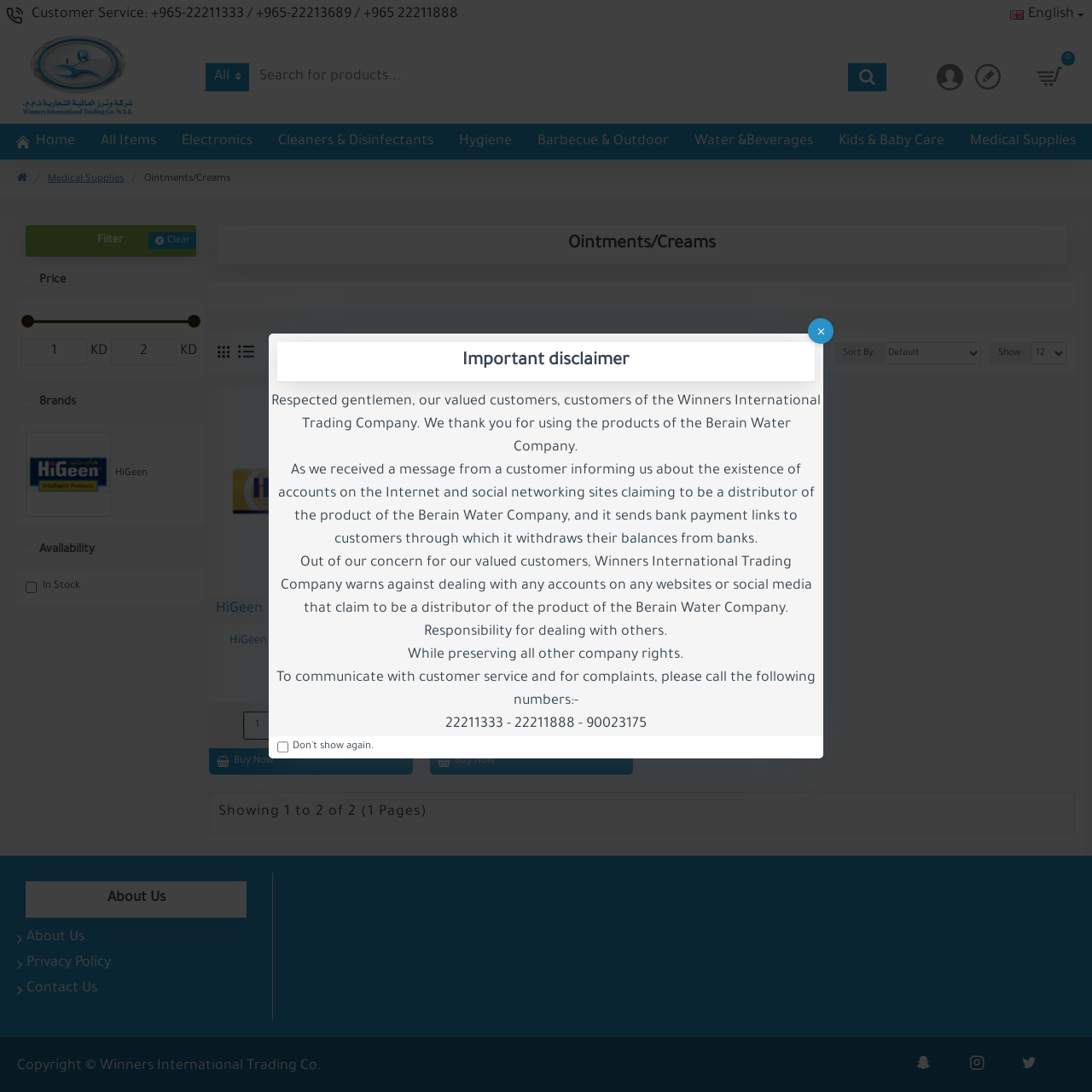How many pages of products are there?
Refer to the image and give a detailed response to the question.

According to the text 'Showing 1 to 2 of 2 (1 Pages)' at the bottom of the page, there is only one page of products.